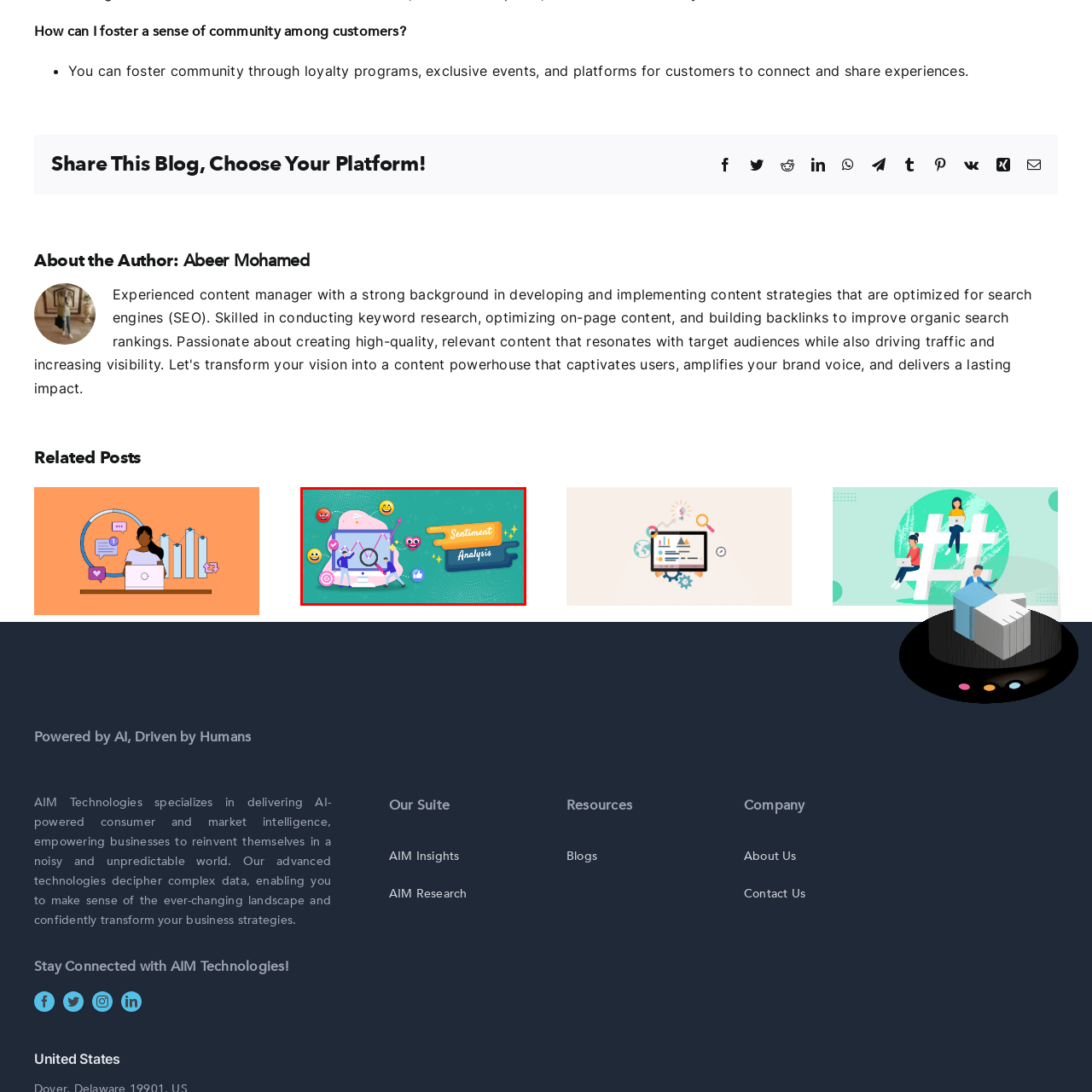Pay special attention to the segment of the image inside the red box and offer a detailed answer to the question that follows, based on what you see: What is the purpose of sentiment analysis in businesses?

The purpose of sentiment analysis in businesses is to decode consumer emotions and enhance their strategies based on emotional insights. This is achieved by understanding public sentiment and using the insights to make informed decisions that improve business outcomes.